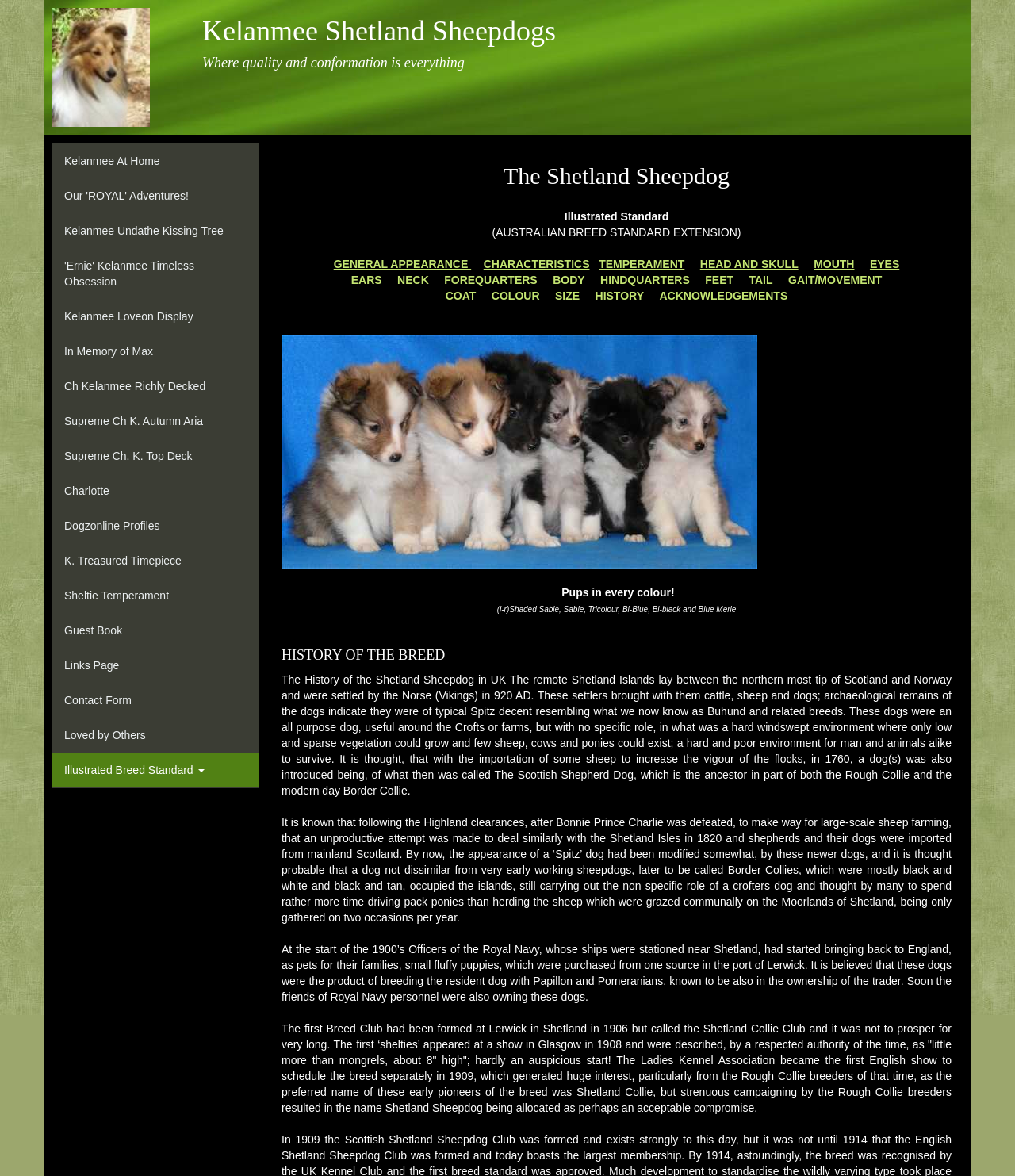Respond to the question below with a single word or phrase: What is the topic of the long text?

History of the breed